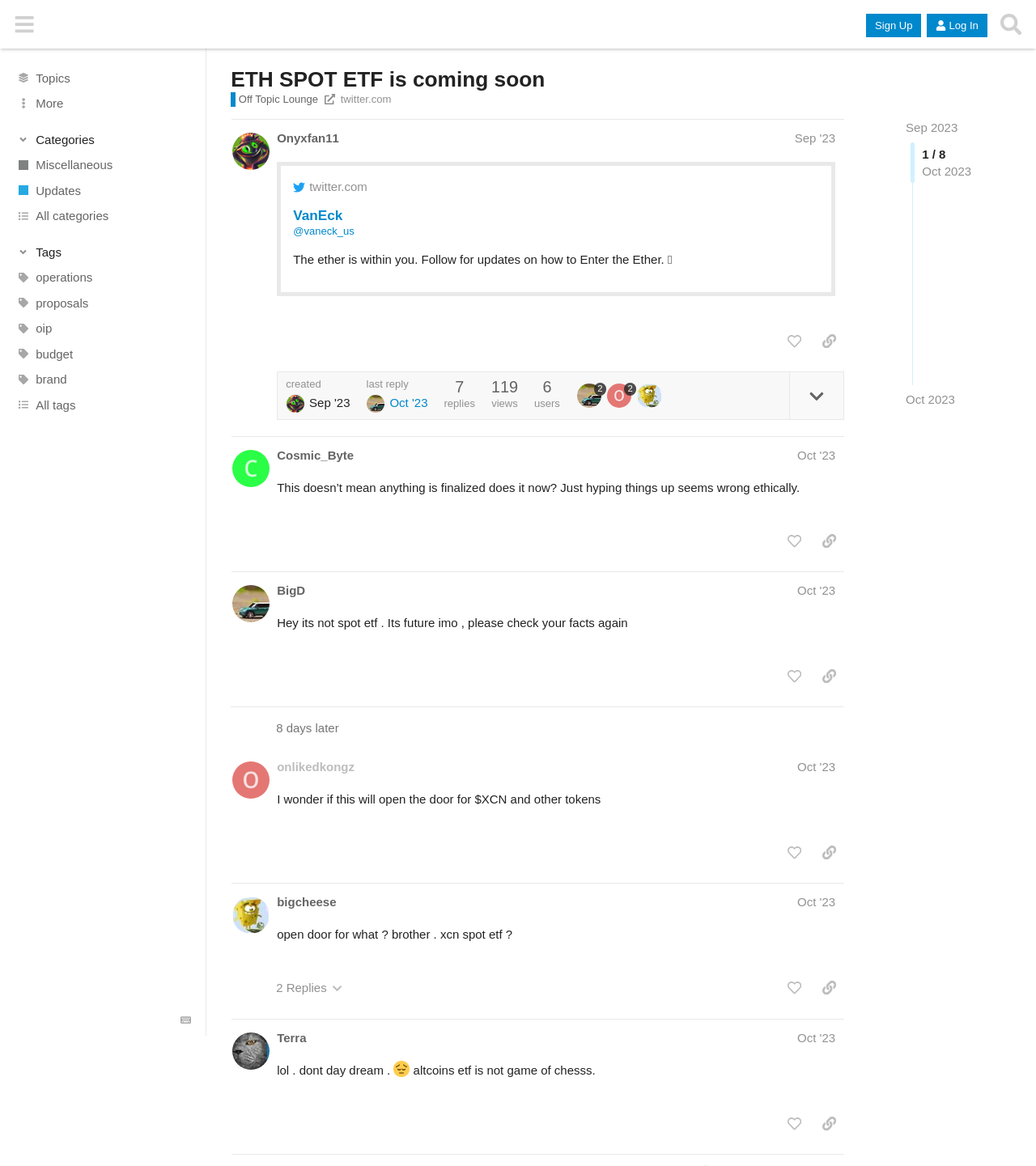How many replies are there in the first post?
Could you answer the question with a detailed and thorough explanation?

I found the answer by looking at the first post, where there is a static text 'replies' followed by a number. This number indicates the number of replies in the post.